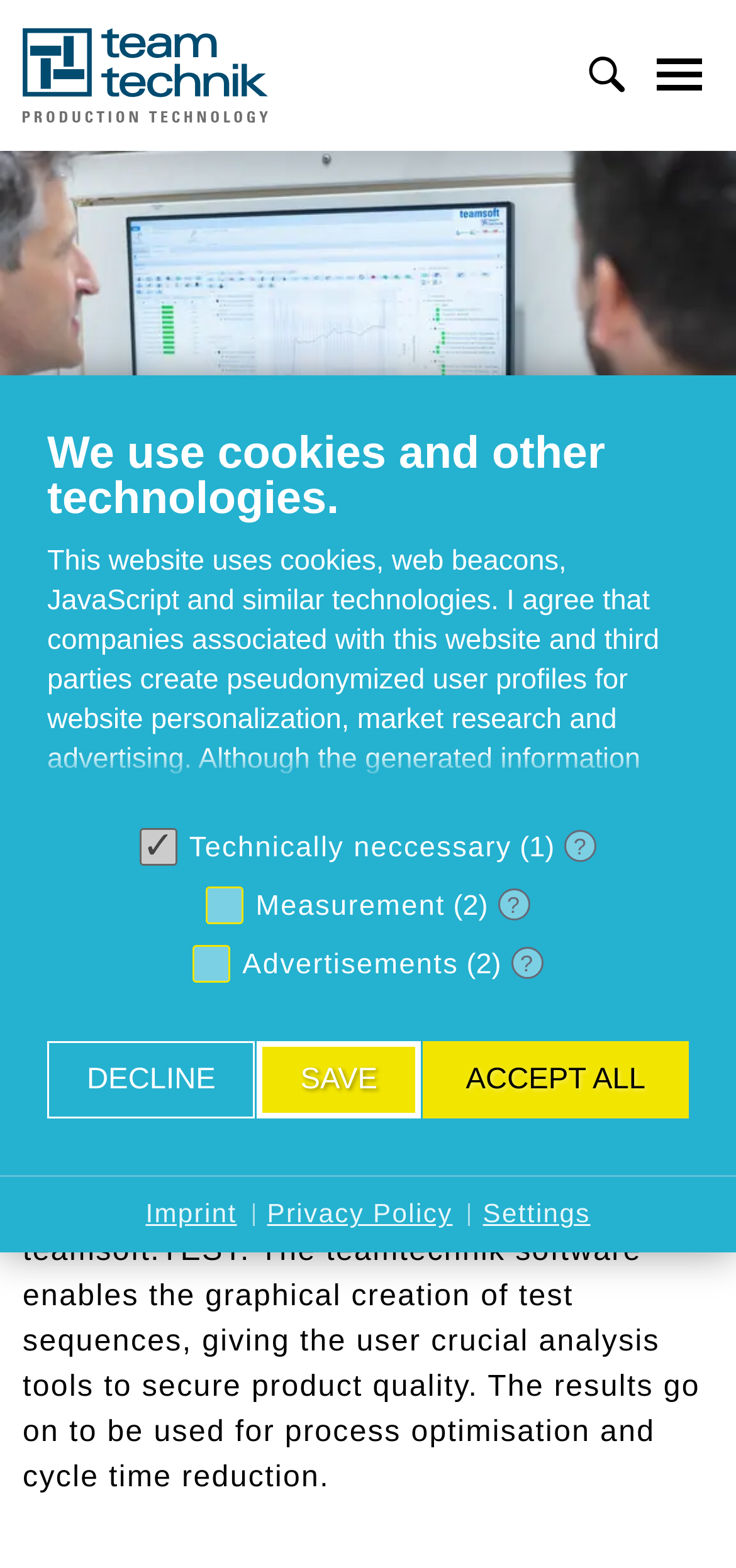What is the company name associated with the teamsoft.TEST software?
Based on the screenshot, provide your answer in one word or phrase.

teamtechnik